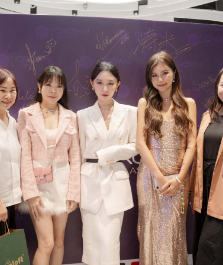What is the color of the dress worn by one of the women?
Observe the image and answer the question with a one-word or short phrase response.

gold